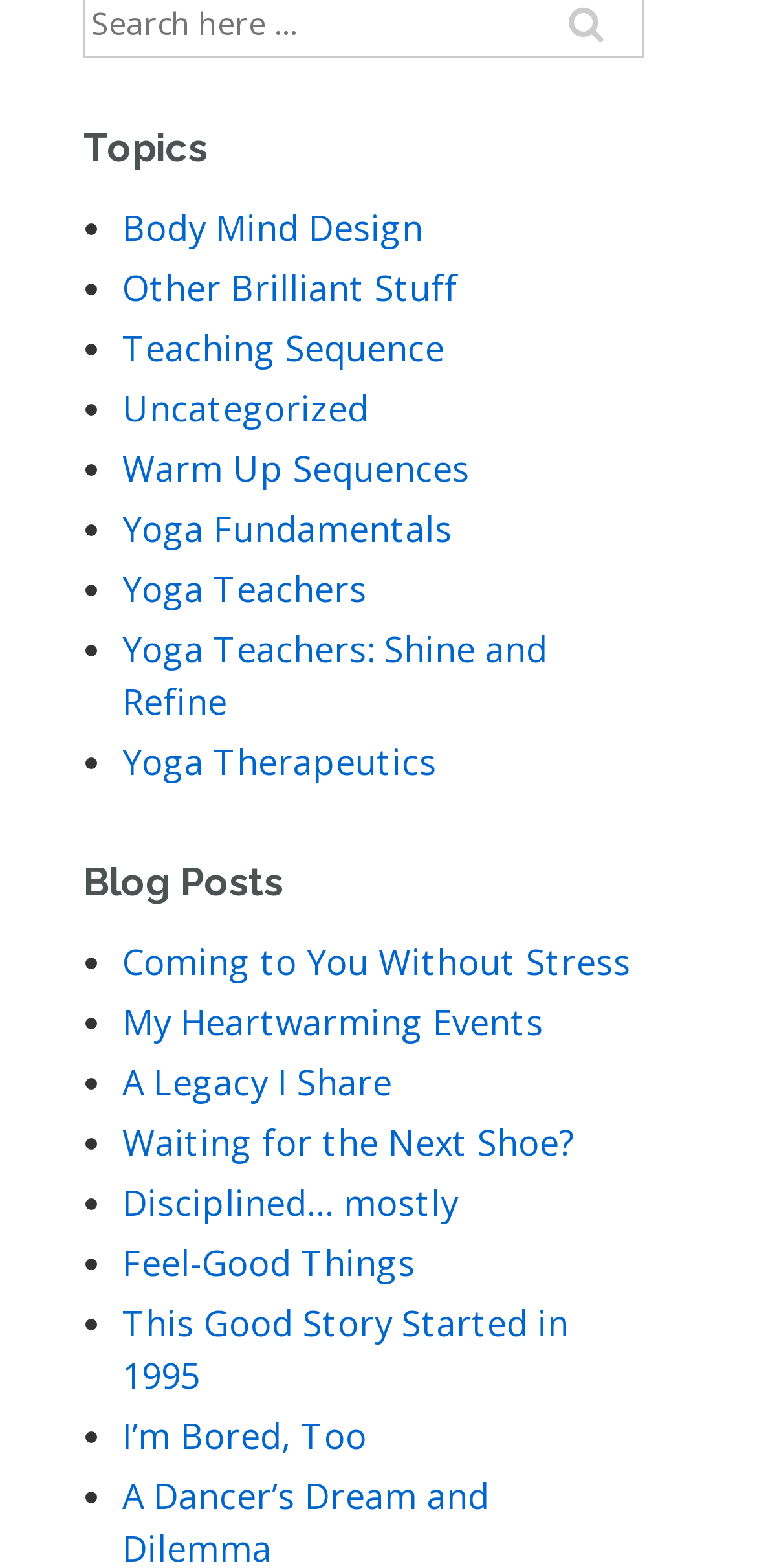Identify the bounding box coordinates of the section to be clicked to complete the task described by the following instruction: "Read Coming to You Without Stress". The coordinates should be four float numbers between 0 and 1, formatted as [left, top, right, bottom].

[0.162, 0.598, 0.833, 0.627]